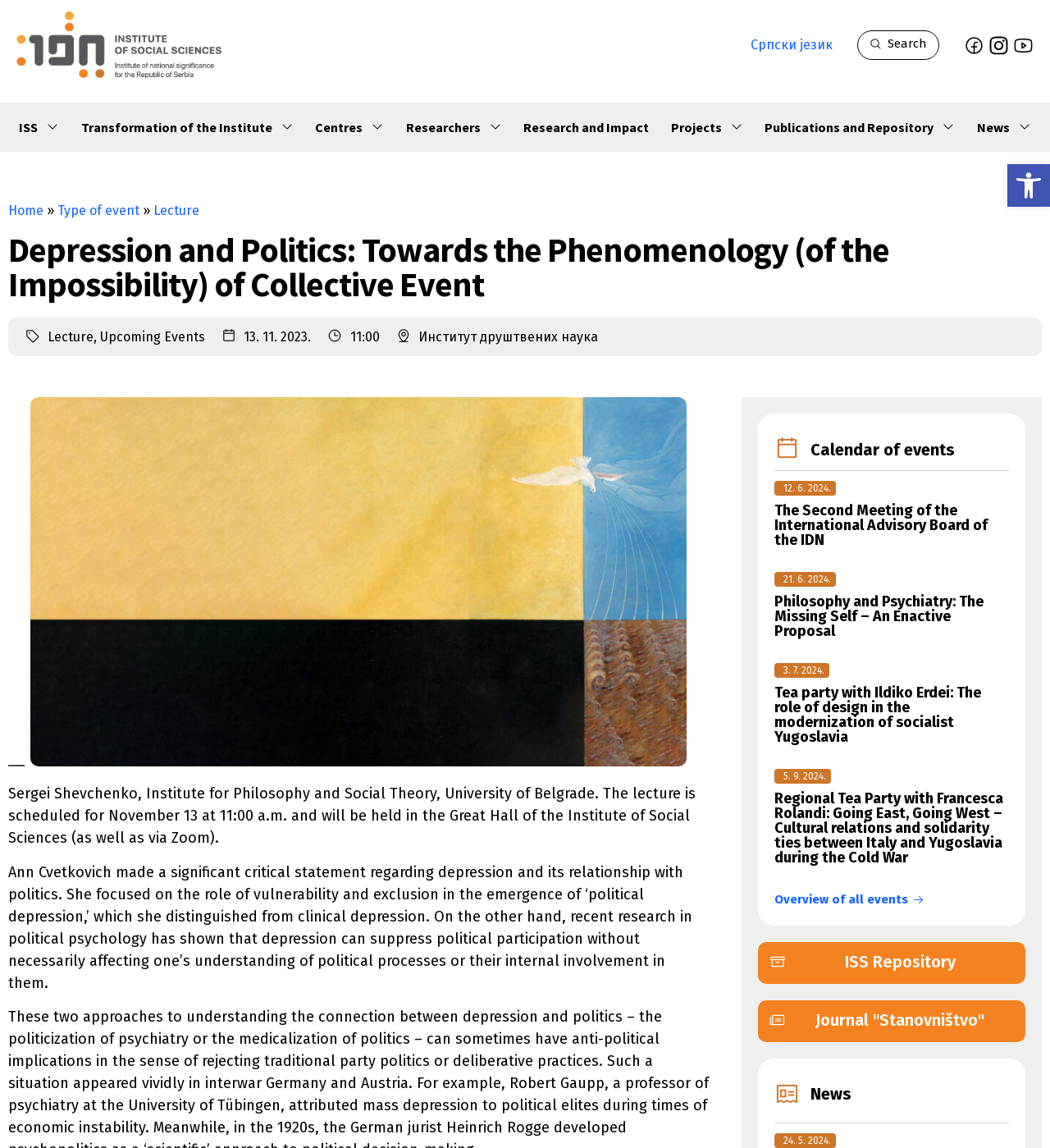Determine the bounding box coordinates for the UI element with the following description: "Overview of all events". The coordinates should be four float numbers between 0 and 1, represented as [left, top, right, bottom].

[0.738, 0.778, 0.88, 0.791]